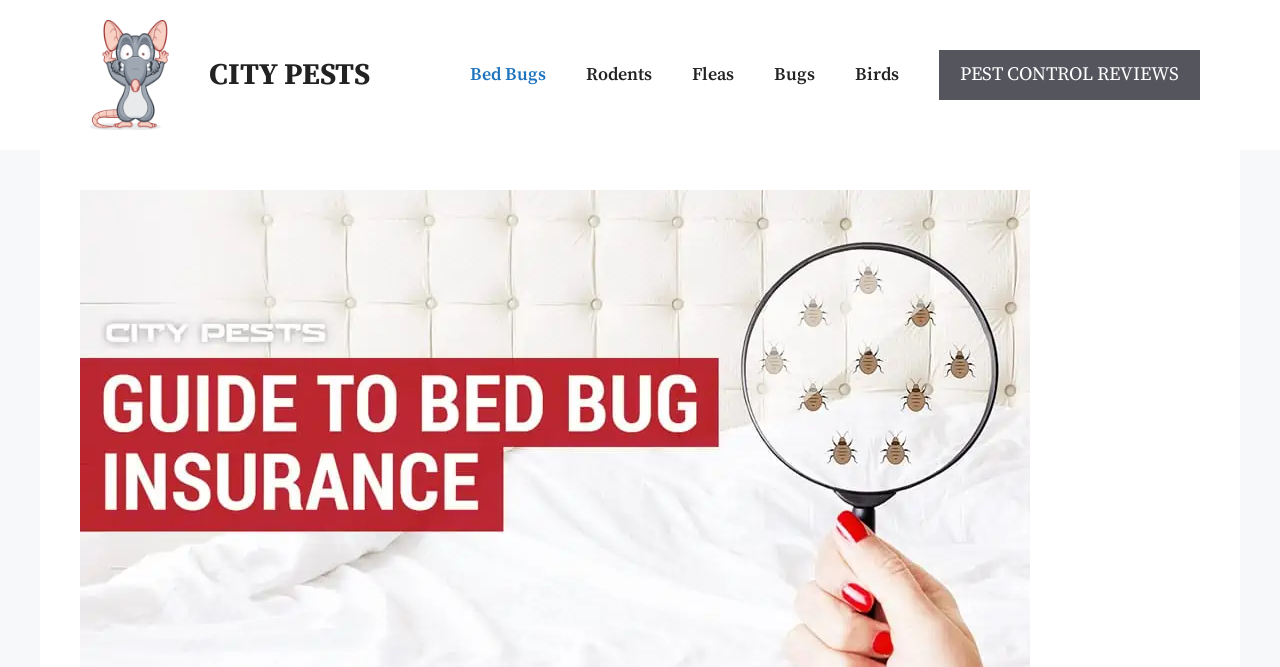How many sections are there in the banner?
Use the screenshot to answer the question with a single word or phrase.

2